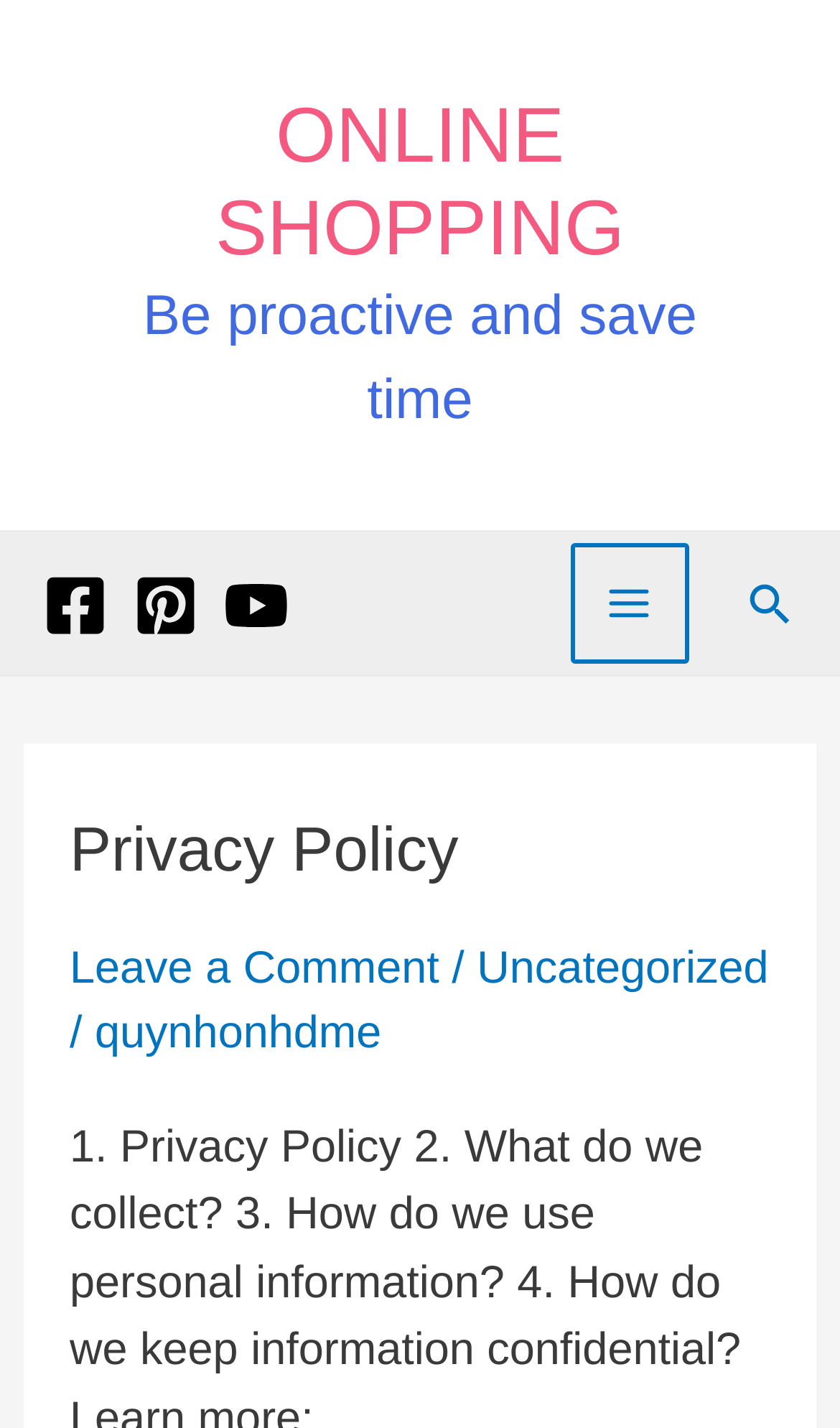Determine the bounding box coordinates for the element that should be clicked to follow this instruction: "Leave a Comment". The coordinates should be given as four float numbers between 0 and 1, in the format [left, top, right, bottom].

[0.083, 0.591, 0.523, 0.626]